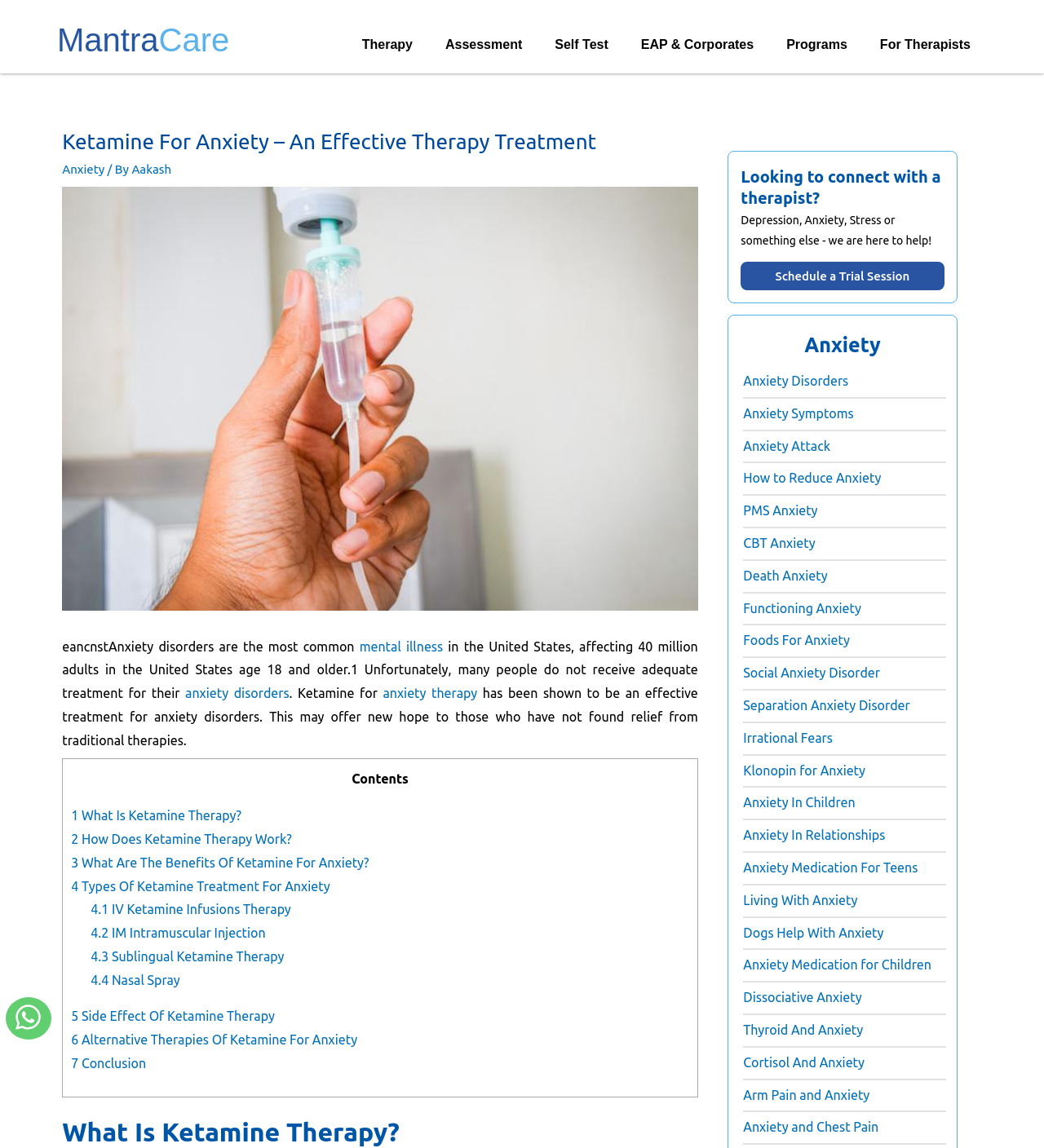What is the likely purpose of the 'Contents' section?
Use the image to give a comprehensive and detailed response to the question.

The 'Contents' section is likely intended to help users navigate the webpage, as it provides links to different sections of the webpage, such as 'What Is Ketamine Therapy?', 'How Does Ketamine Therapy Work?', and 'Side Effect Of Ketamine Therapy'.